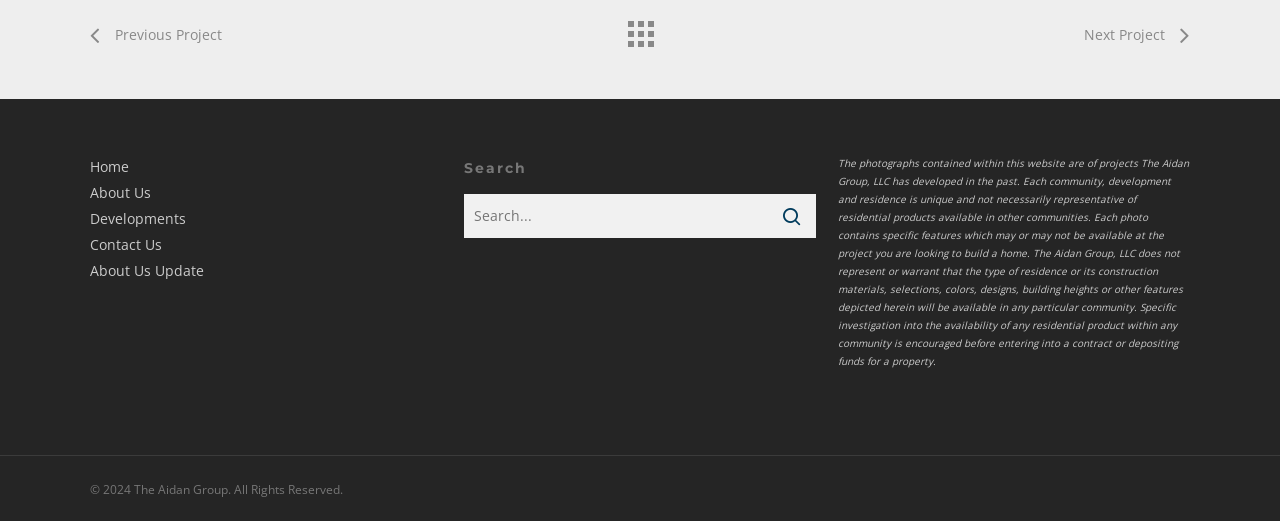Identify the bounding box for the UI element described as: "Search". The coordinates should be four float numbers between 0 and 1, i.e., [left, top, right, bottom].

[0.601, 0.371, 0.638, 0.459]